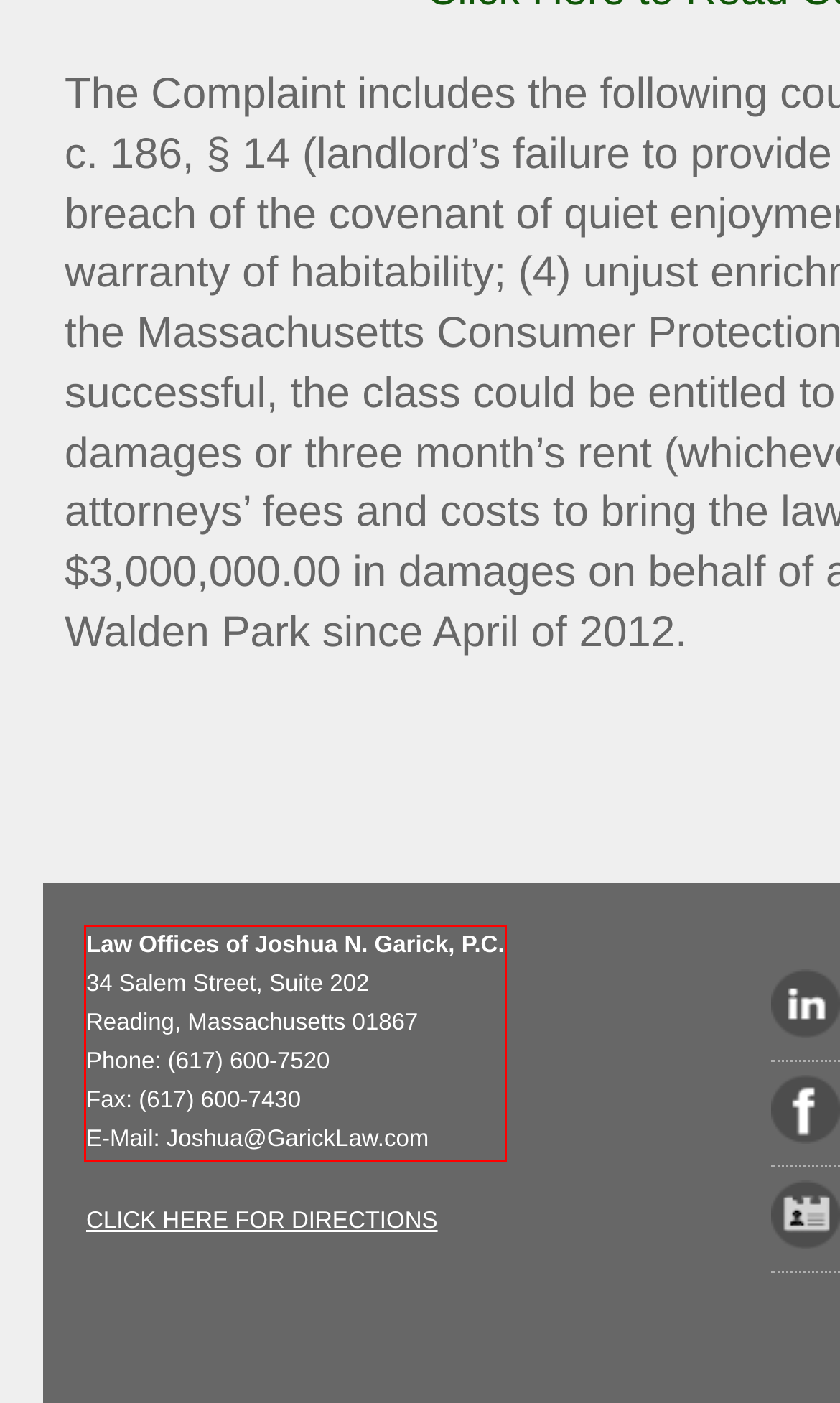Identify the red bounding box in the webpage screenshot and perform OCR to generate the text content enclosed.

Law Offices of Joshua N. Garick, P.C. 34 Salem Street, Suite 202 Reading, Massachusetts 01867 Phone: (617) 600-7520 Fax: (617) 600-7430 E-Mail: Joshua@GarickLaw.com